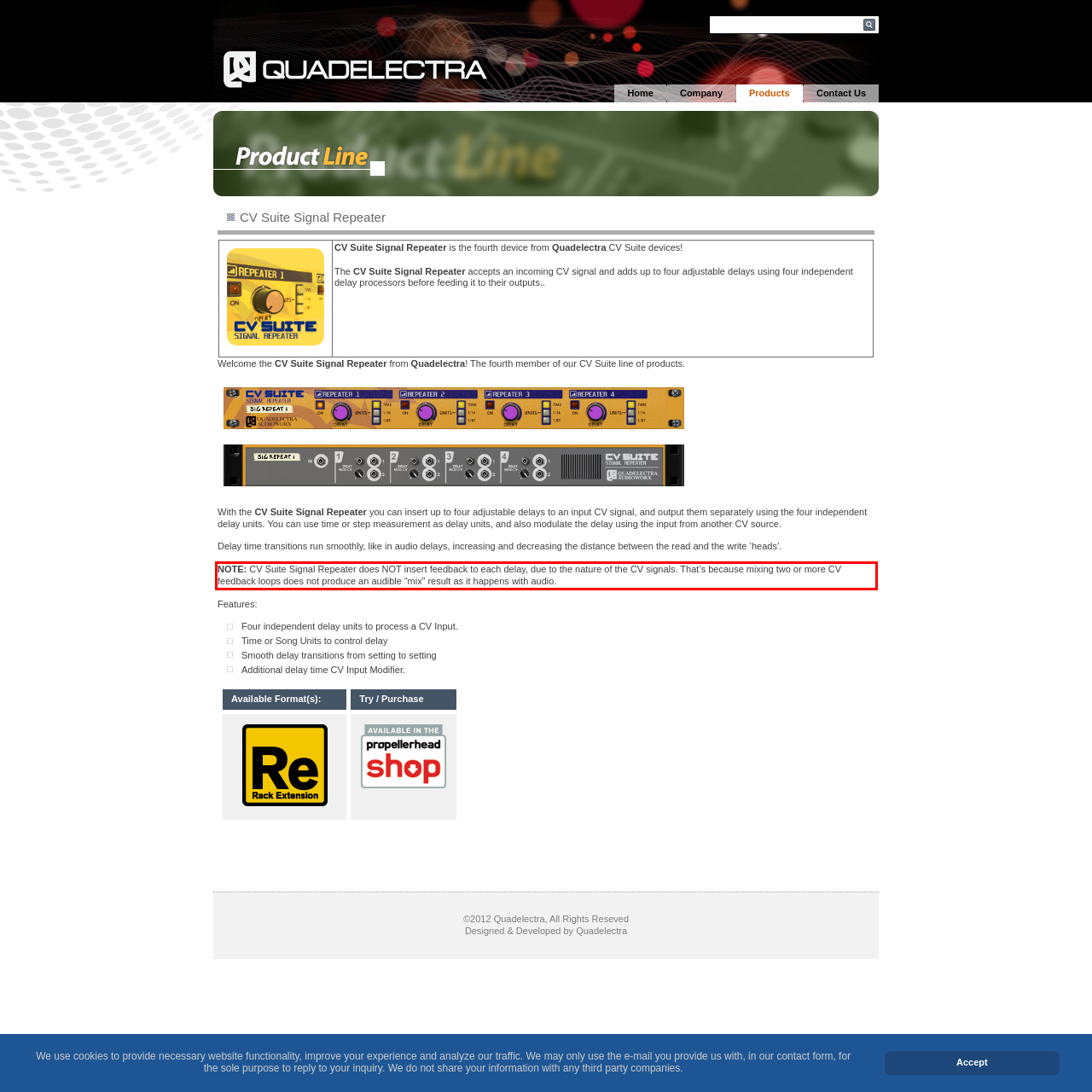Please look at the screenshot provided and find the red bounding box. Extract the text content contained within this bounding box.

NOTE: CV Suite Signal Repeater does NOT insert feedback to each delay, due to the nature of the CV signals. That’s because mixing two or more CV feedback loops does not produce an audible “mix” result as it happens with audio.